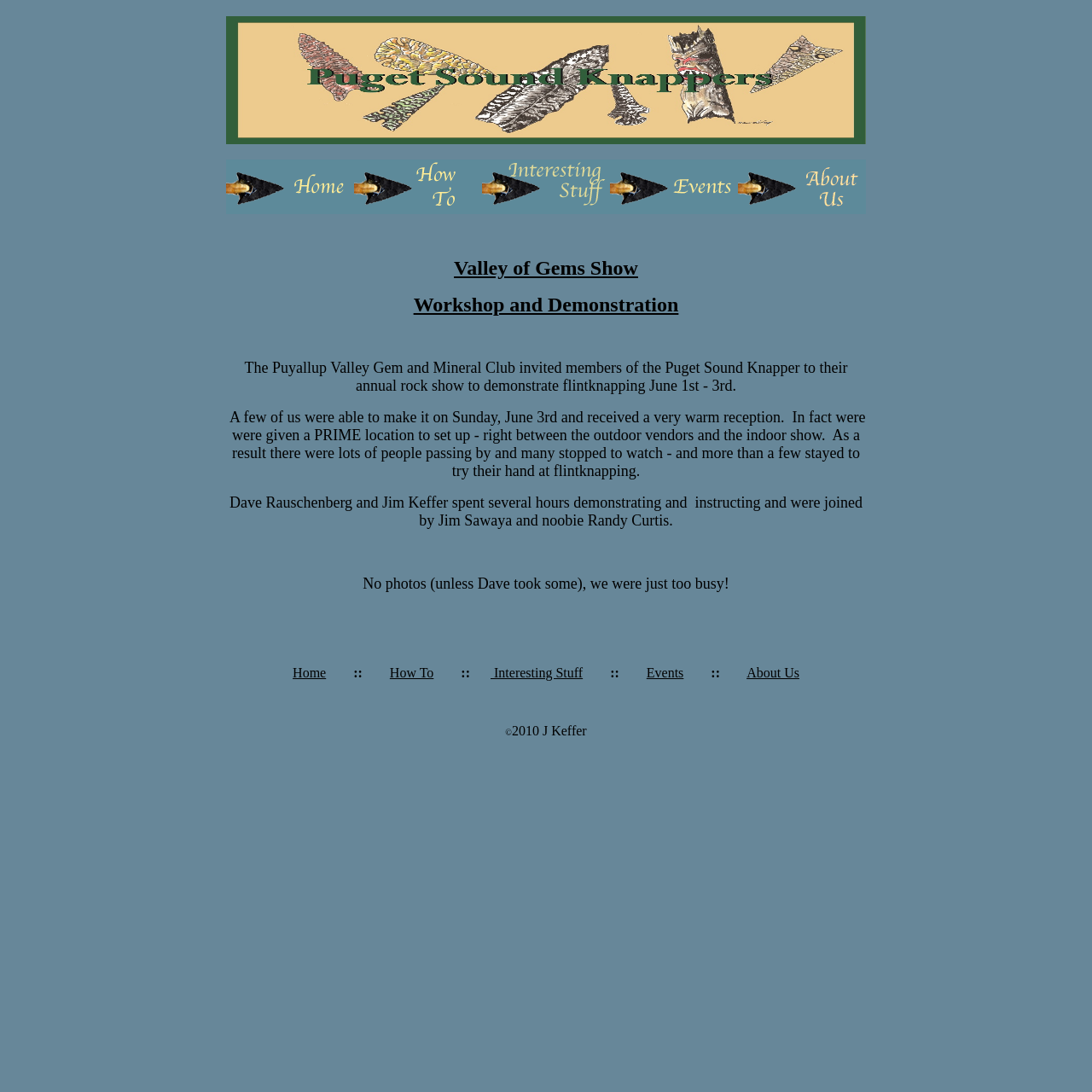Point out the bounding box coordinates of the section to click in order to follow this instruction: "Click on the 'How To' link".

[0.324, 0.185, 0.441, 0.198]